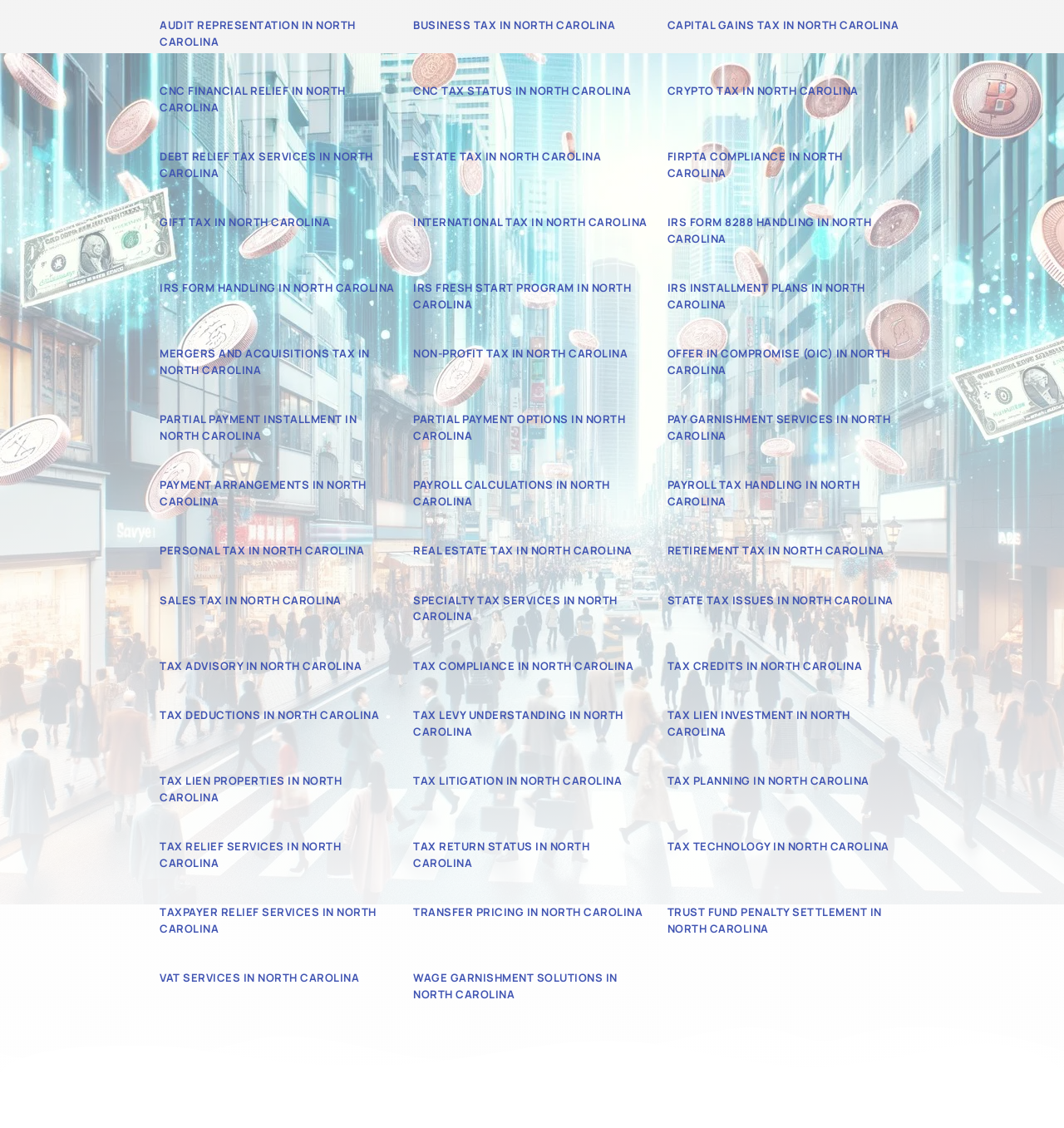Are the links organized in a specific order?
Use the information from the screenshot to give a comprehensive response to the question.

I observed that the links are organized in a vertical list, with each link below the previous one, indicating a specific order.